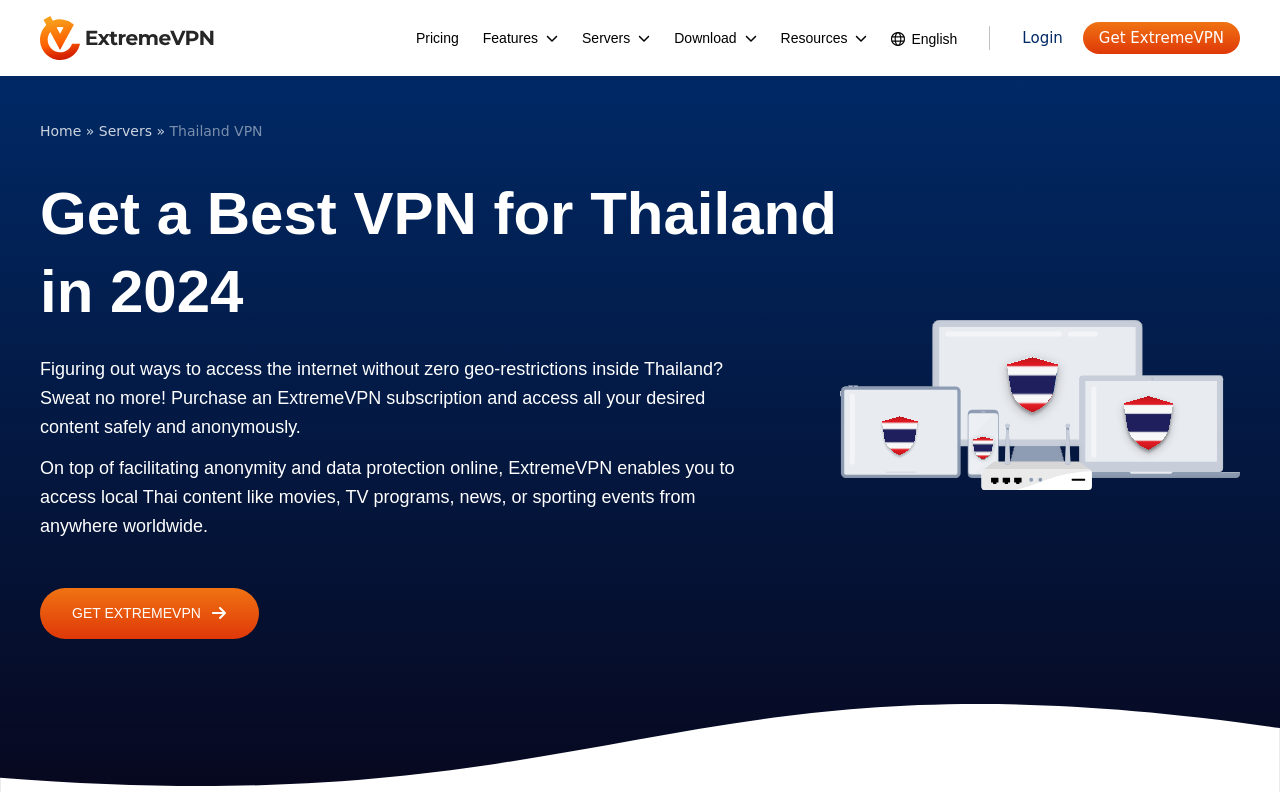Determine the bounding box coordinates of the clickable region to execute the instruction: "Click the ExtremeVPN logo". The coordinates should be four float numbers between 0 and 1, denoted as [left, top, right, bottom].

[0.031, 0.017, 0.169, 0.077]